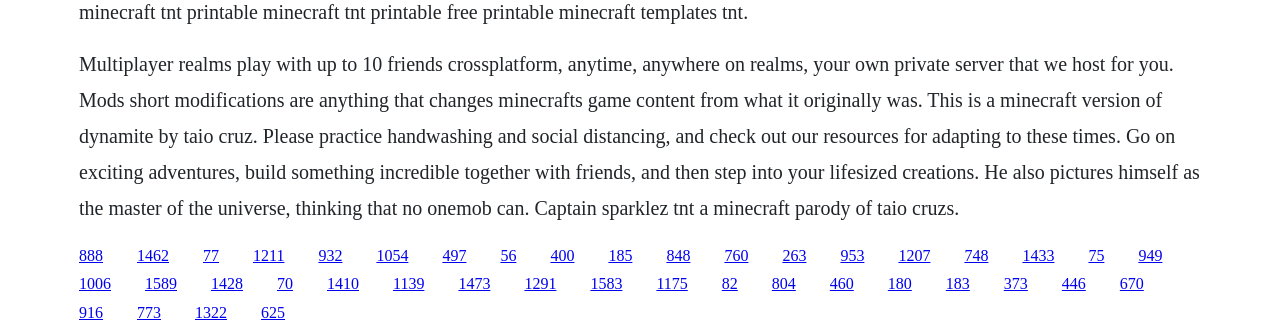Identify the bounding box coordinates of the area you need to click to perform the following instruction: "Click the link labeled '1054'".

[0.294, 0.734, 0.319, 0.785]